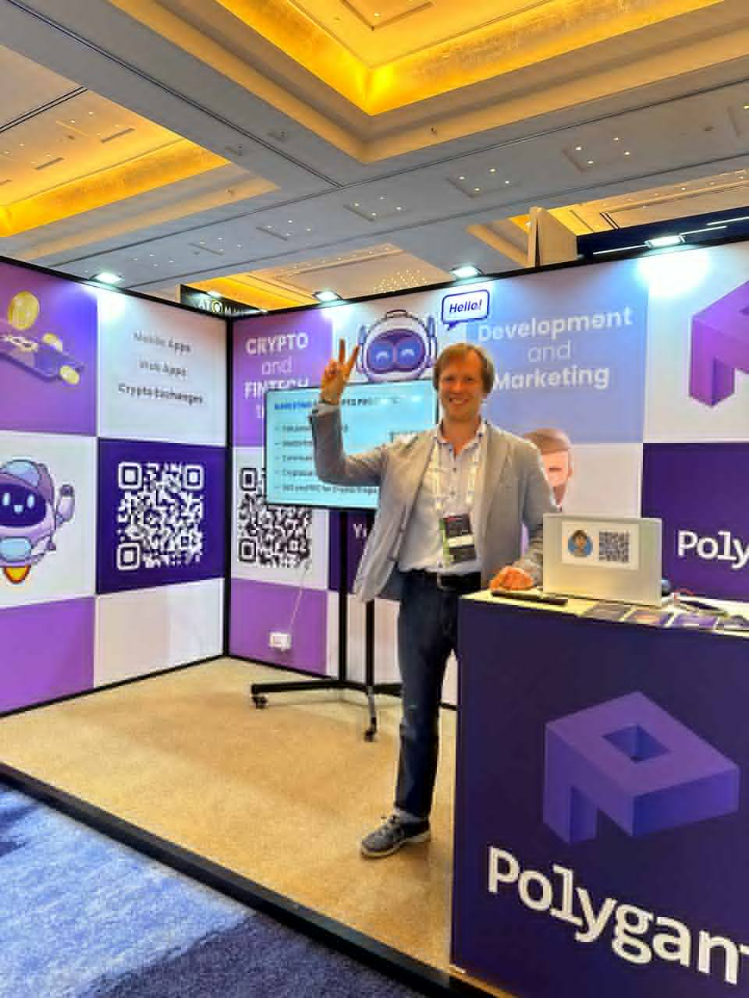Generate a detailed explanation of the scene depicted in the image.

In this vibrant image from the Blockchain Life 2023 forum, a representative from Polygant stands cheerfully at their booth, signaling a welcoming peace sign. The booth features a modern design with a blend of purple hues prominently displaying the Polygant logo and the tagline "Development and Marketing." Behind him, a colorful display includes elements related to cryptocurrency and fintech, highlighting their specialization in mobile apps and crypto exchanges. A laptop, adorned with QR codes and additional informational materials, is placed on the counter, inviting visitors to engage further. The backdrop captures the lively atmosphere of the event, showcasing interactions with like-minded individuals and opportunities for innovation in the crypto space.